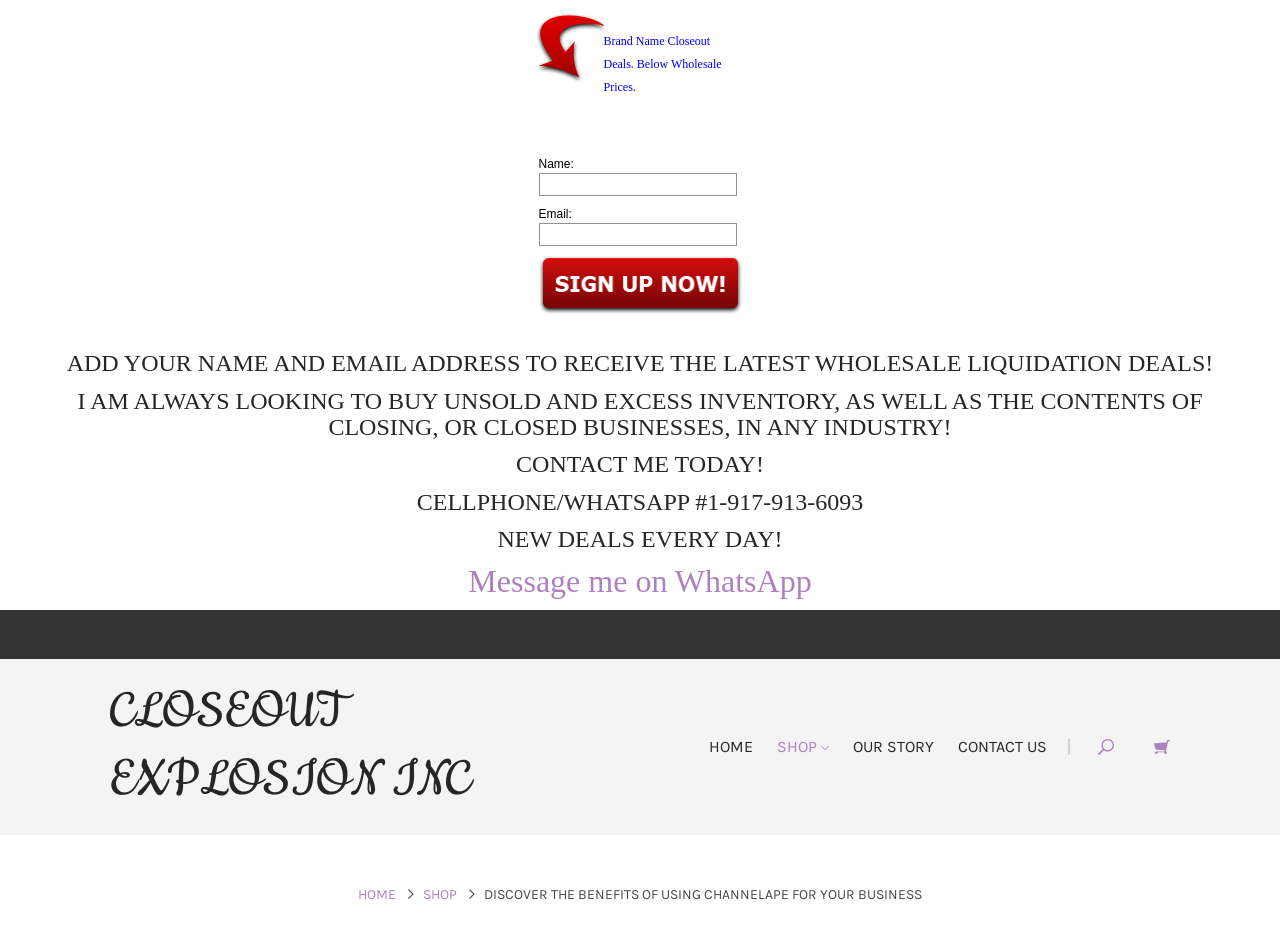What is the brand name?
Examine the webpage screenshot and provide an in-depth answer to the question.

The brand name is mentioned at the top of the webpage as 'Brand Name Closeout Deals. Below Wholesale Prices.'